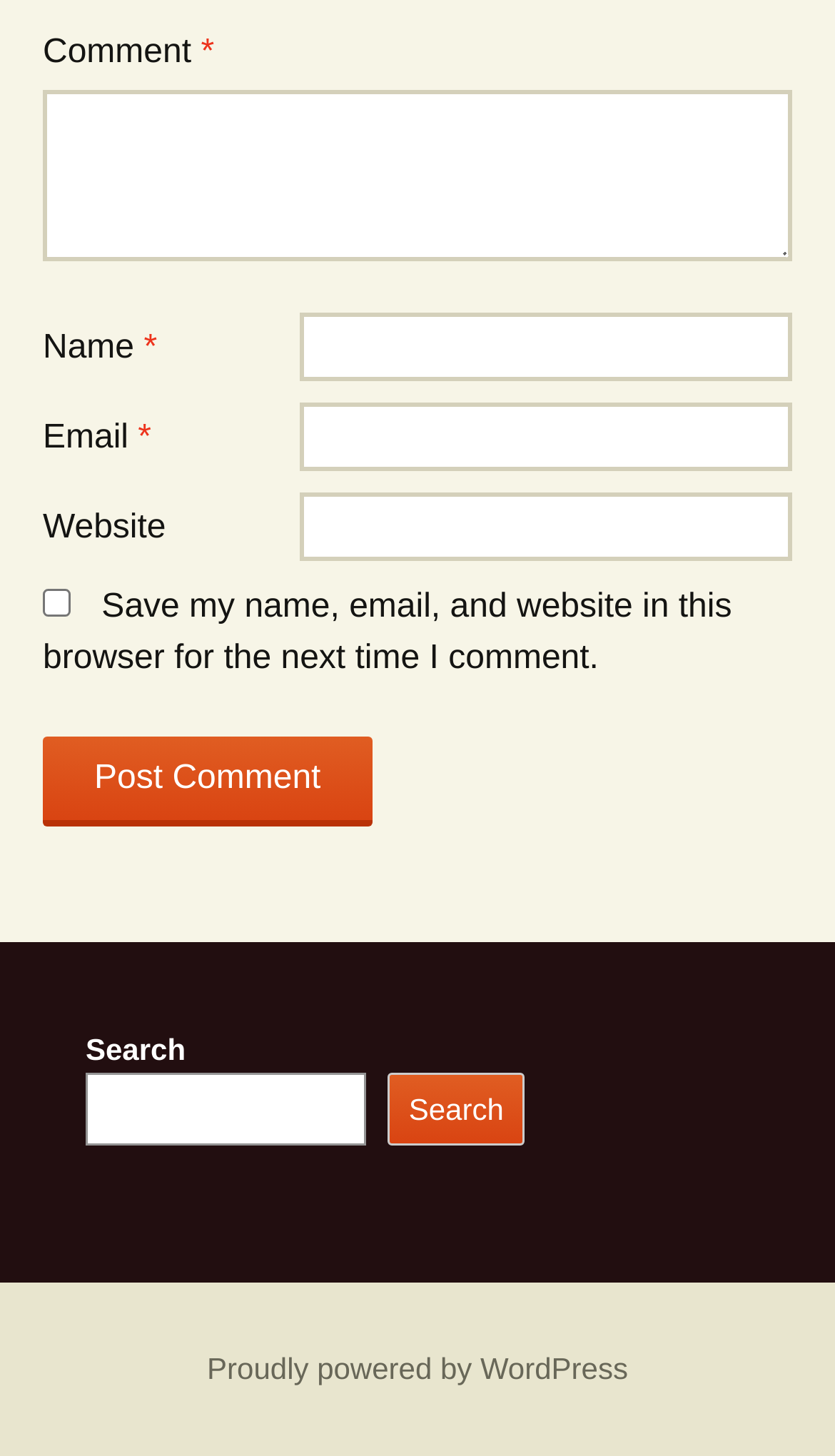From the webpage screenshot, predict the bounding box of the UI element that matches this description: "Search".

[0.464, 0.736, 0.628, 0.786]